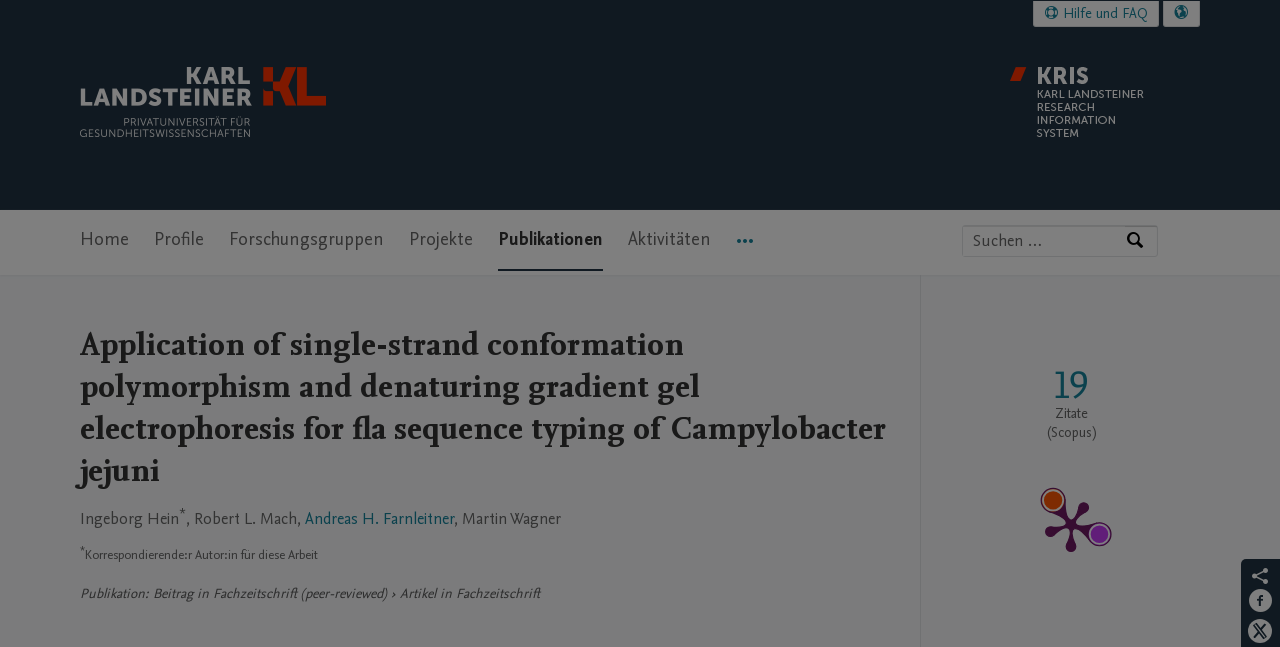Determine the main headline from the webpage and extract its text.

Application of single-strand conformation polymorphism and denaturing gradient gel electrophoresis for fla sequence typing of Campylobacter jejuni